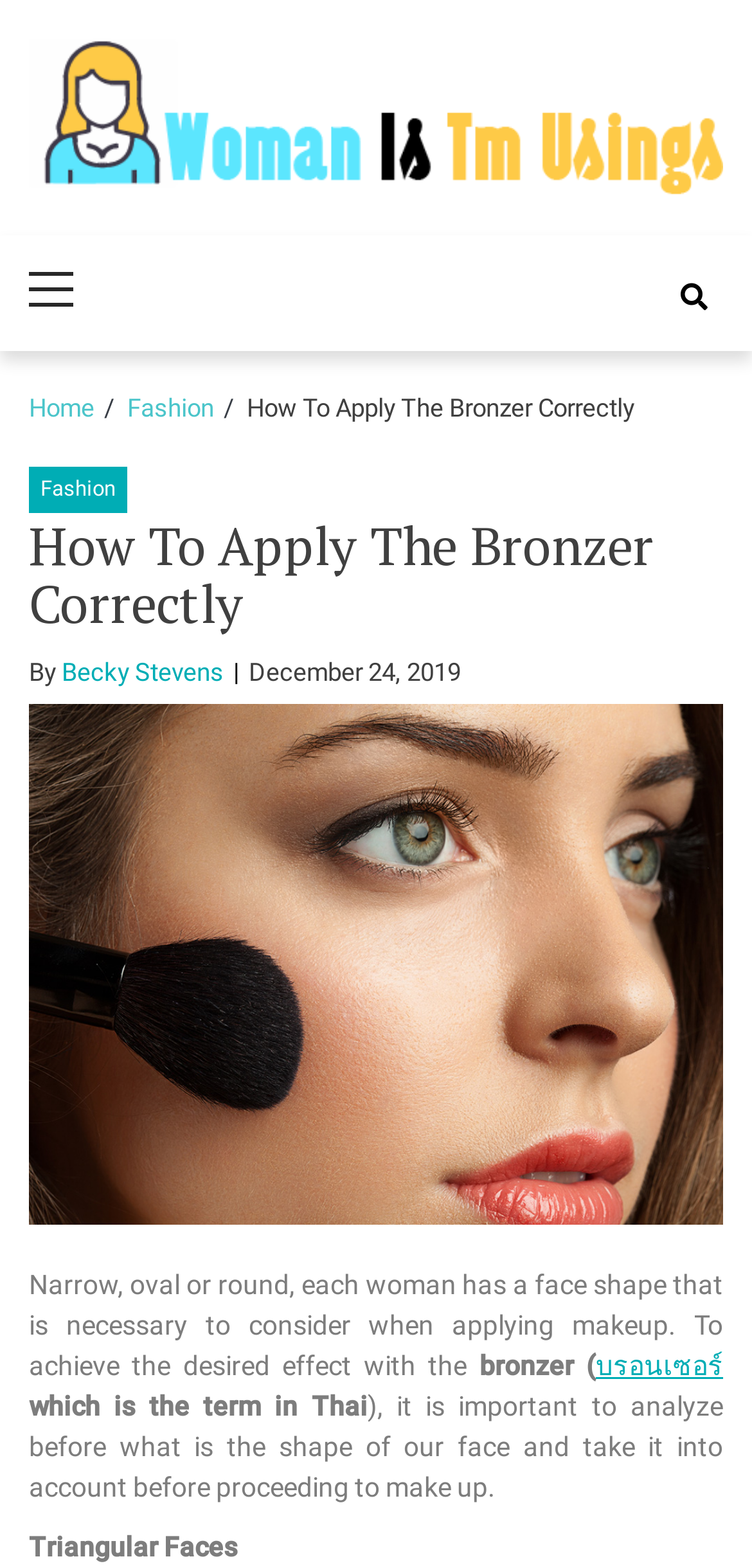Respond with a single word or phrase to the following question:
What is the shape of face being discussed?

Triangular